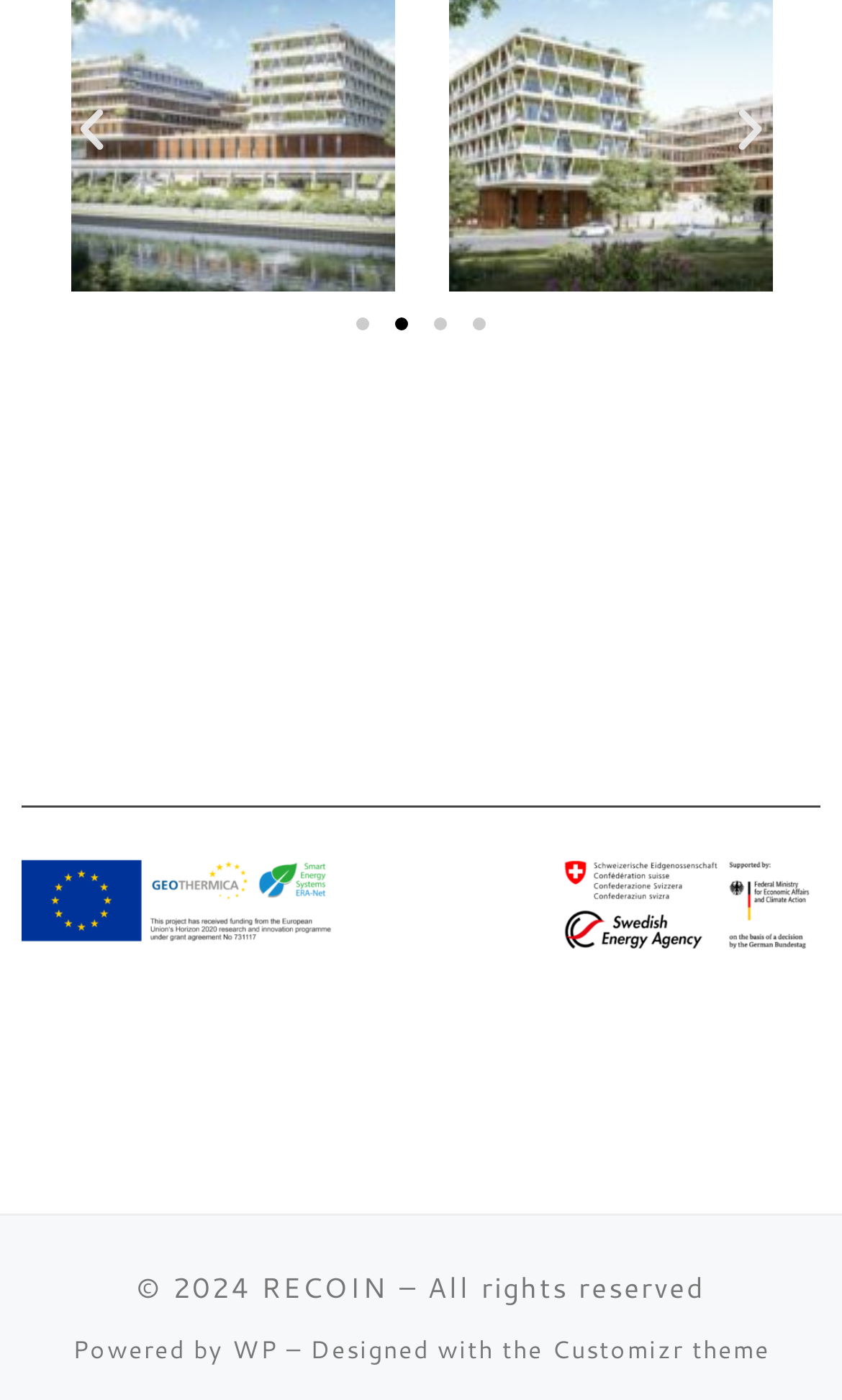Pinpoint the bounding box coordinates of the element that must be clicked to accomplish the following instruction: "Go to previous slide". The coordinates should be in the format of four float numbers between 0 and 1, i.e., [left, top, right, bottom].

[0.077, 0.074, 0.141, 0.112]